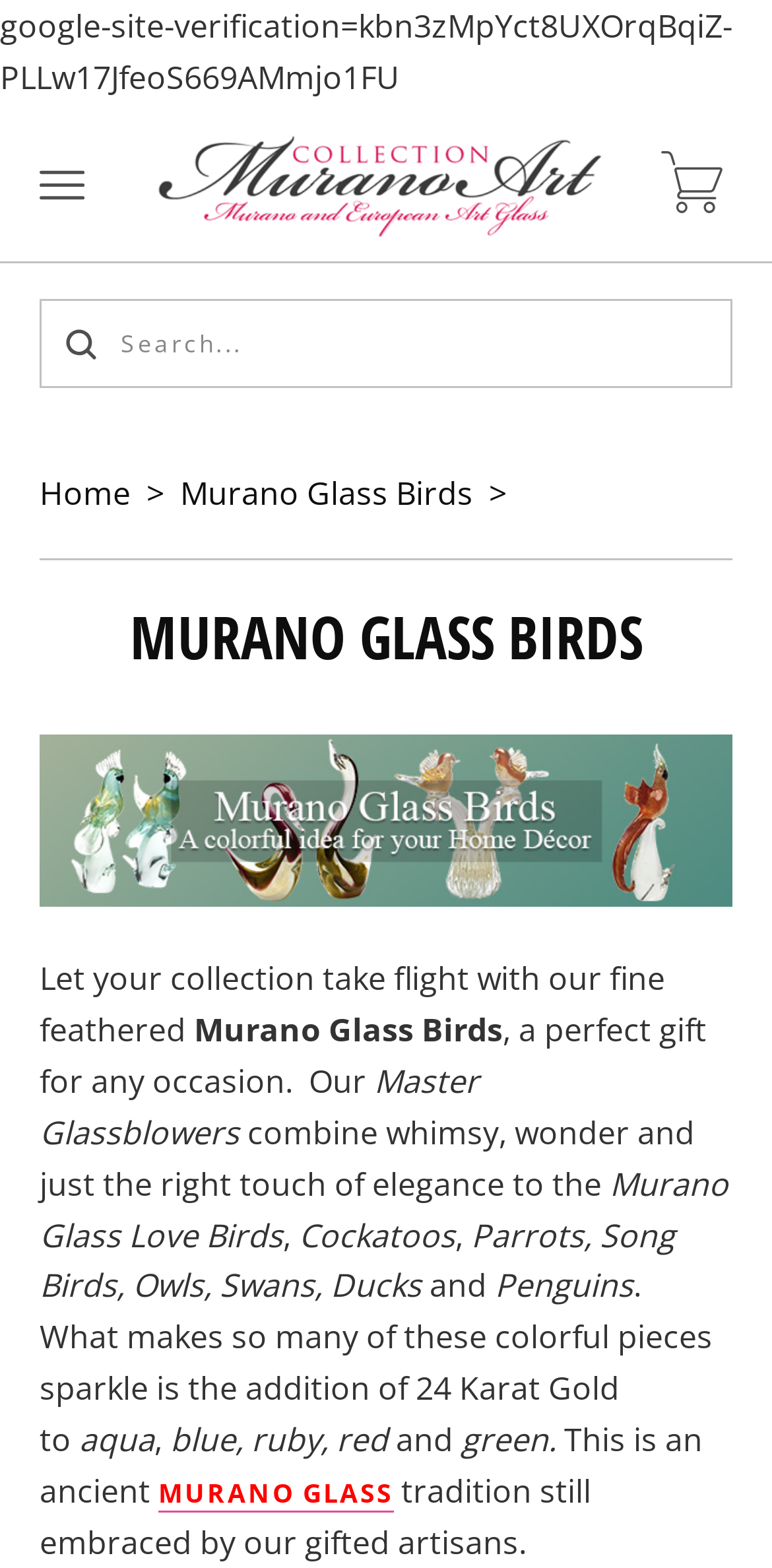Find the bounding box coordinates of the element you need to click on to perform this action: 'Enter name in the 'Name (required)' field'. The coordinates should be represented by four float values between 0 and 1, in the format [left, top, right, bottom].

None